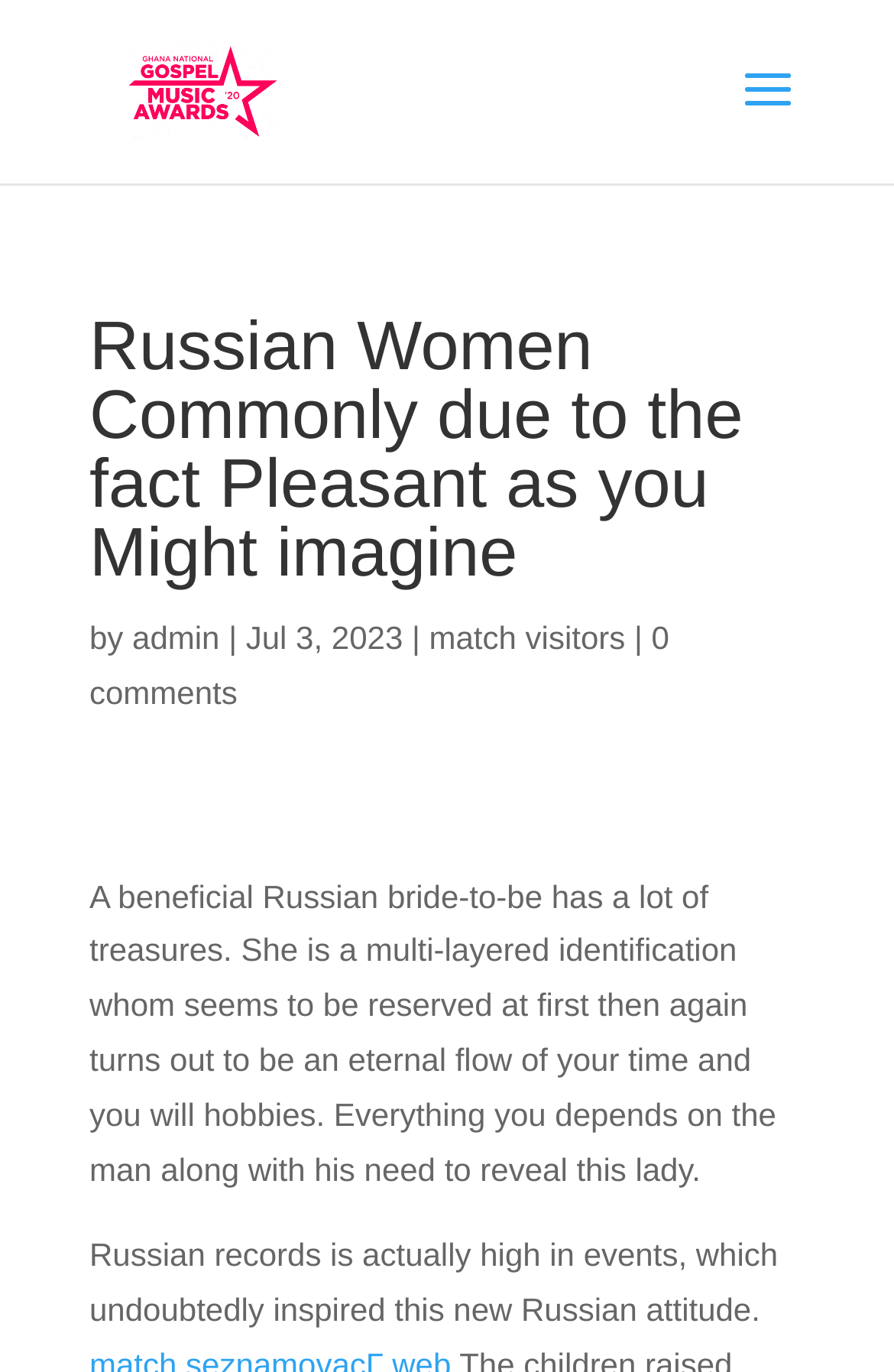Please answer the following query using a single word or phrase: 
What is the main characteristic of a Russian bride?

multi-layered identity